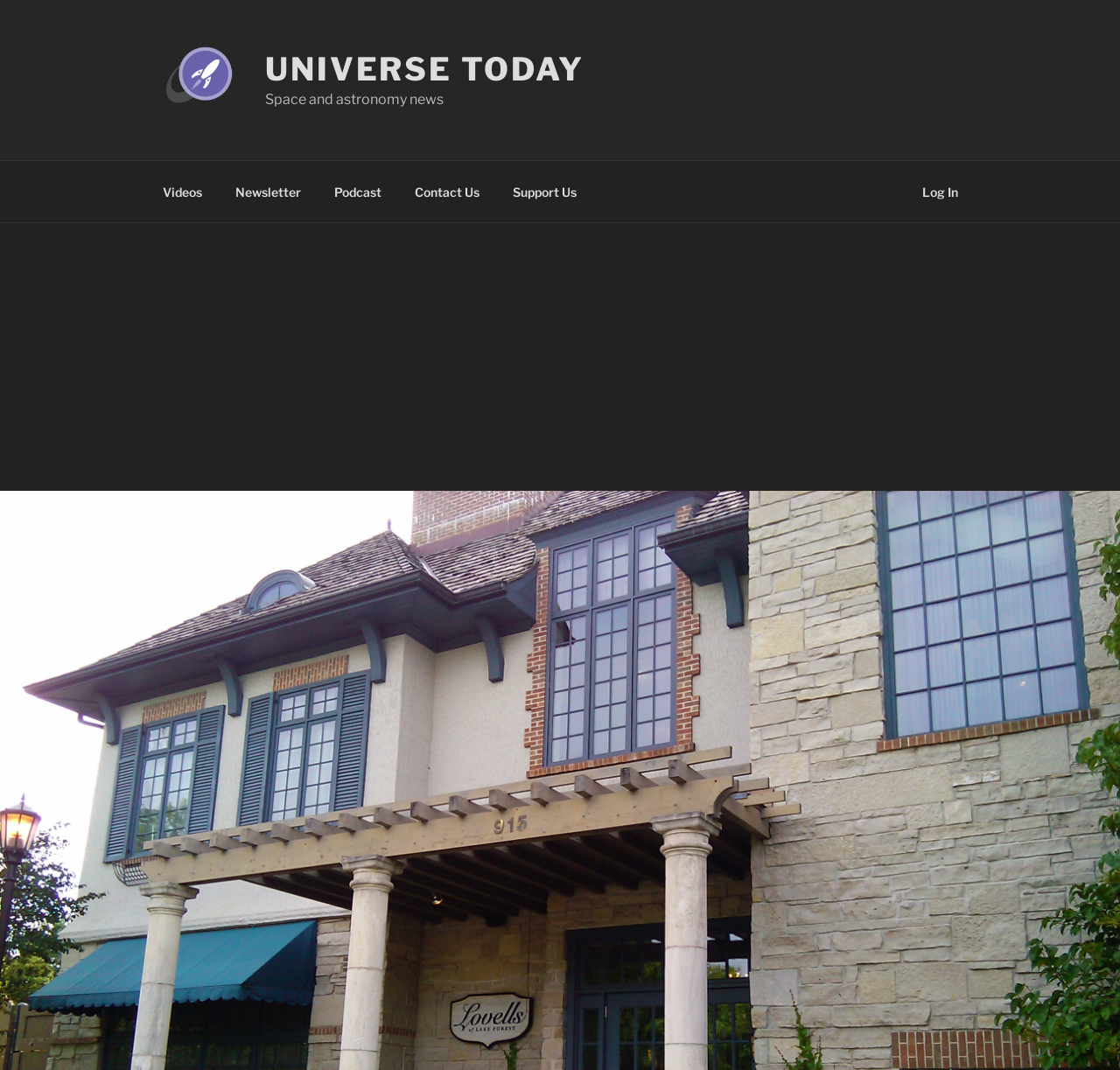Please reply to the following question using a single word or phrase: 
What is the position of the 'Log In' menu item?

Rightmost